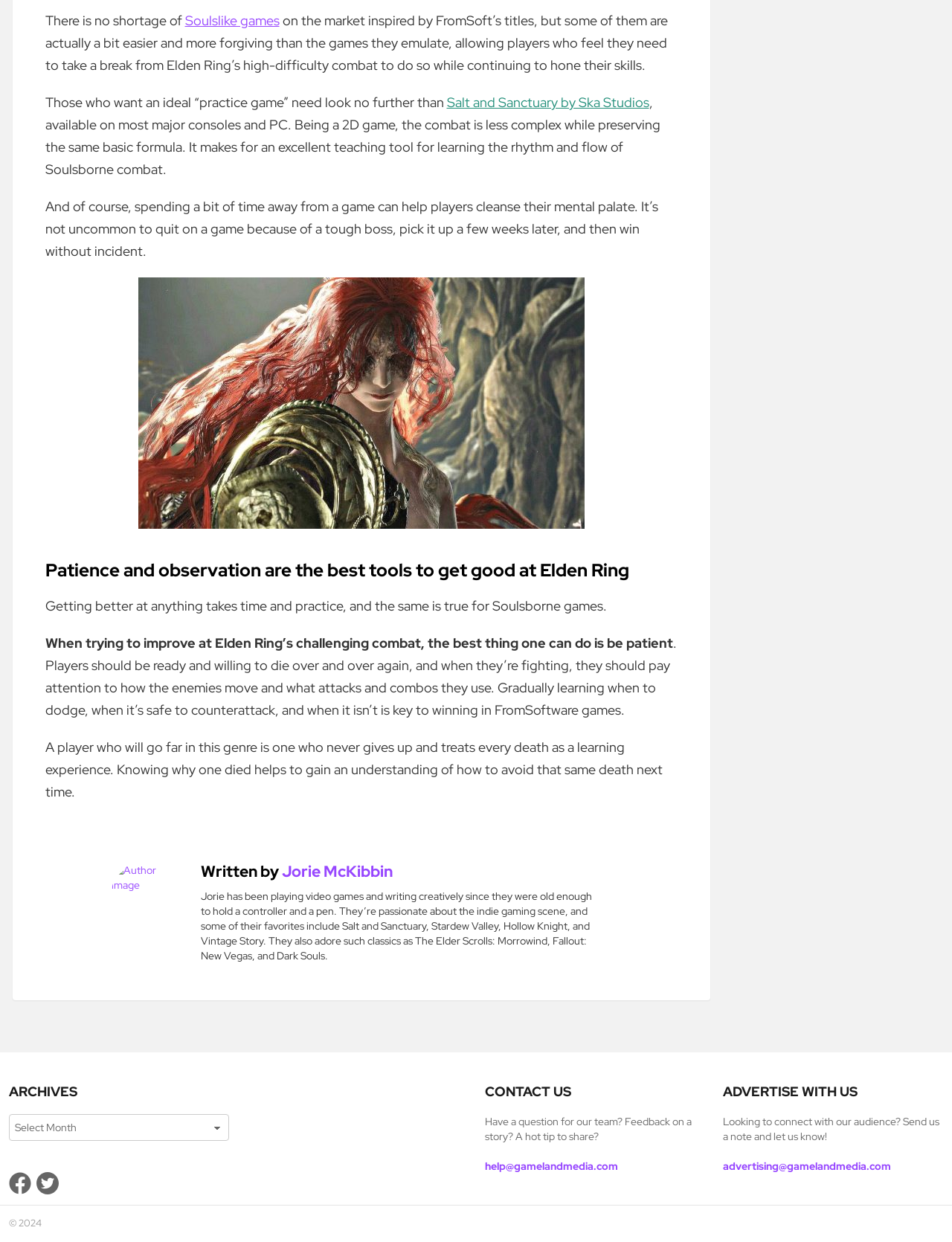What is the purpose of patience in Elden Ring?
Can you provide a detailed and comprehensive answer to the question?

The text states that 'When trying to improve at Elden Ring’s challenging combat, the best thing one can do is be patient', implying that patience is necessary to improve one's combat skills in the game.